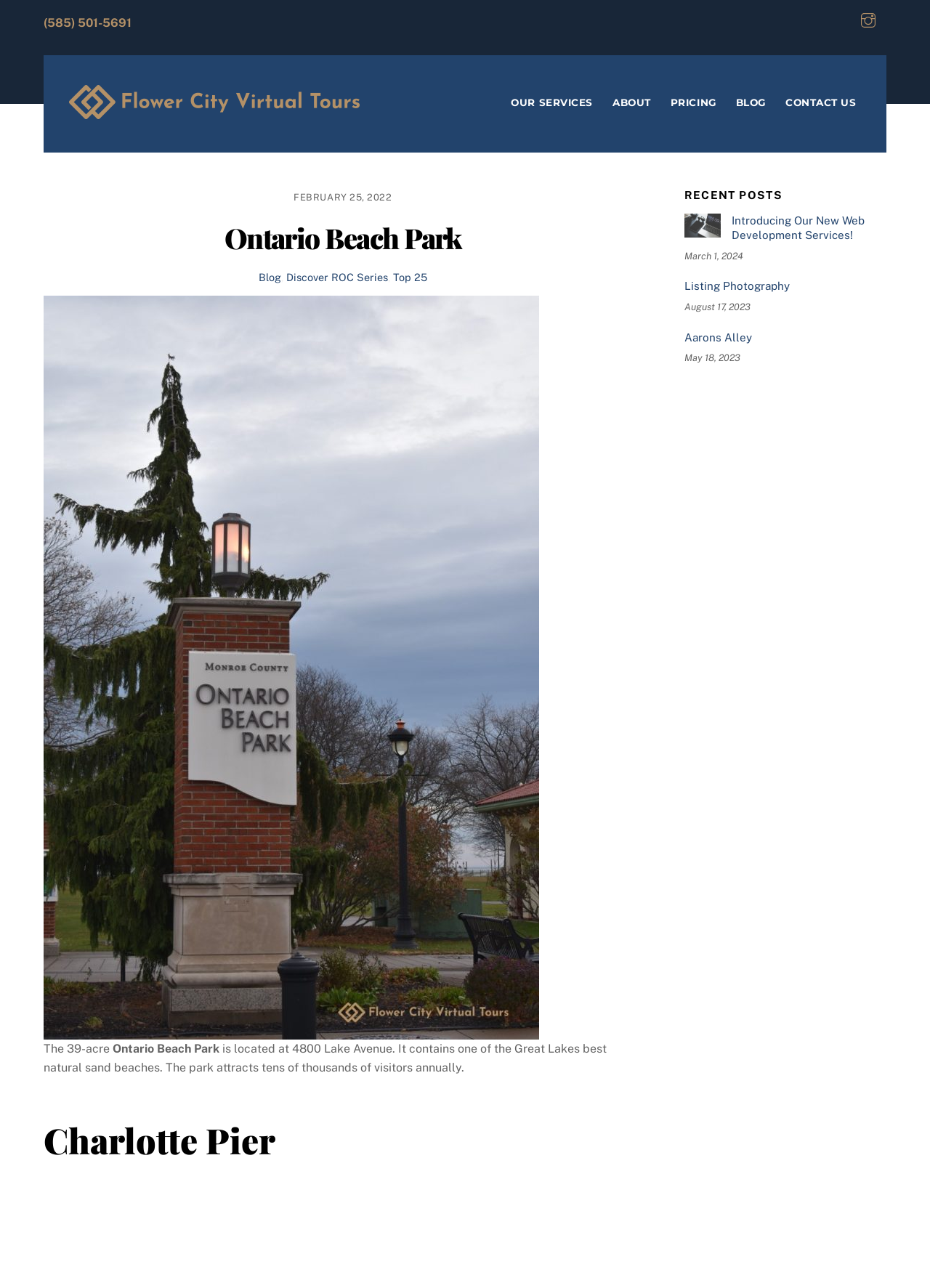What is the name of the pier described in the webpage?
Based on the image, give a concise answer in the form of a single word or short phrase.

Charlotte Pier